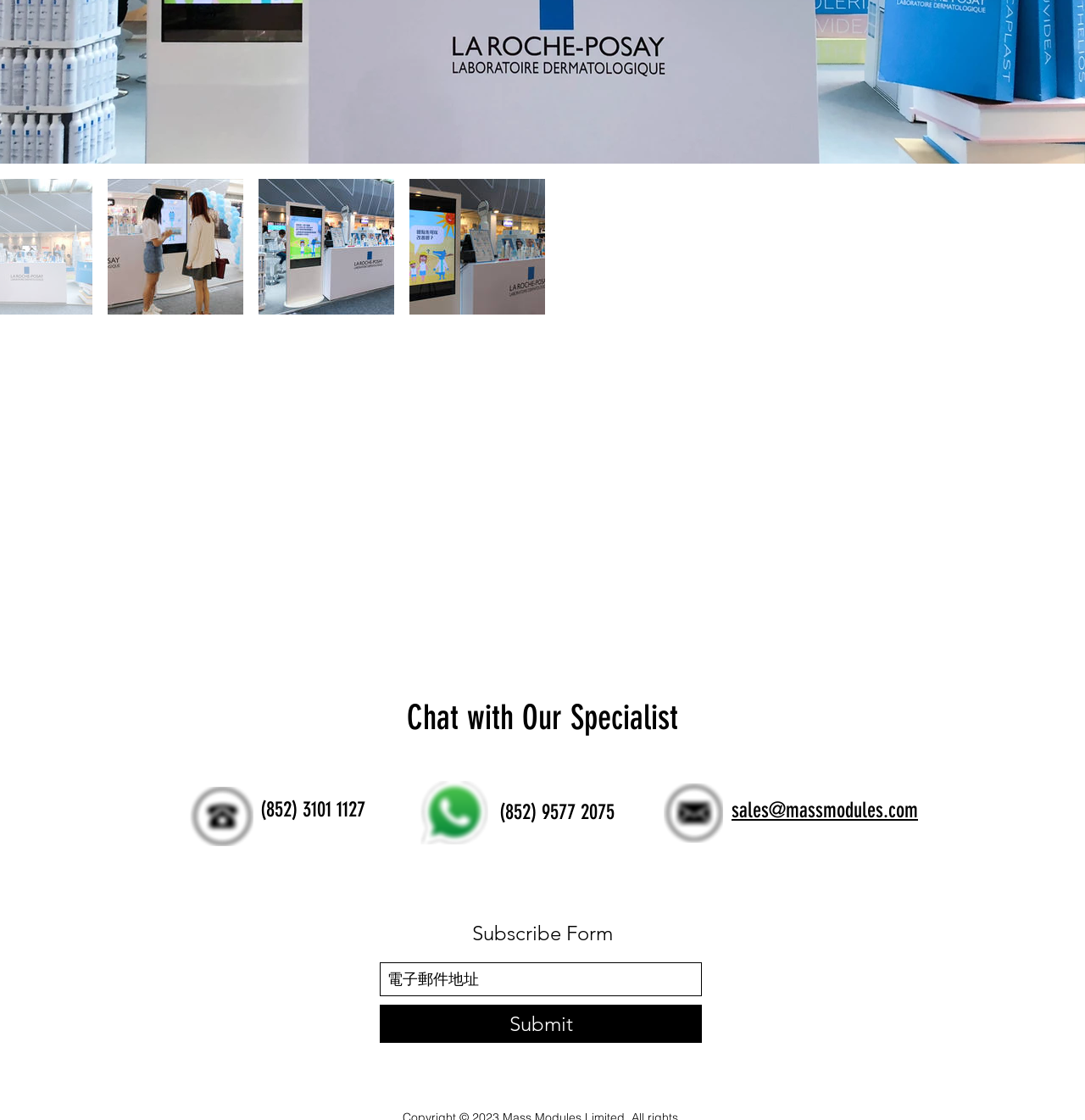What is the purpose of the textbox in the 'Slideshow' region?
Using the image as a reference, answer with just one word or a short phrase.

Enter email address